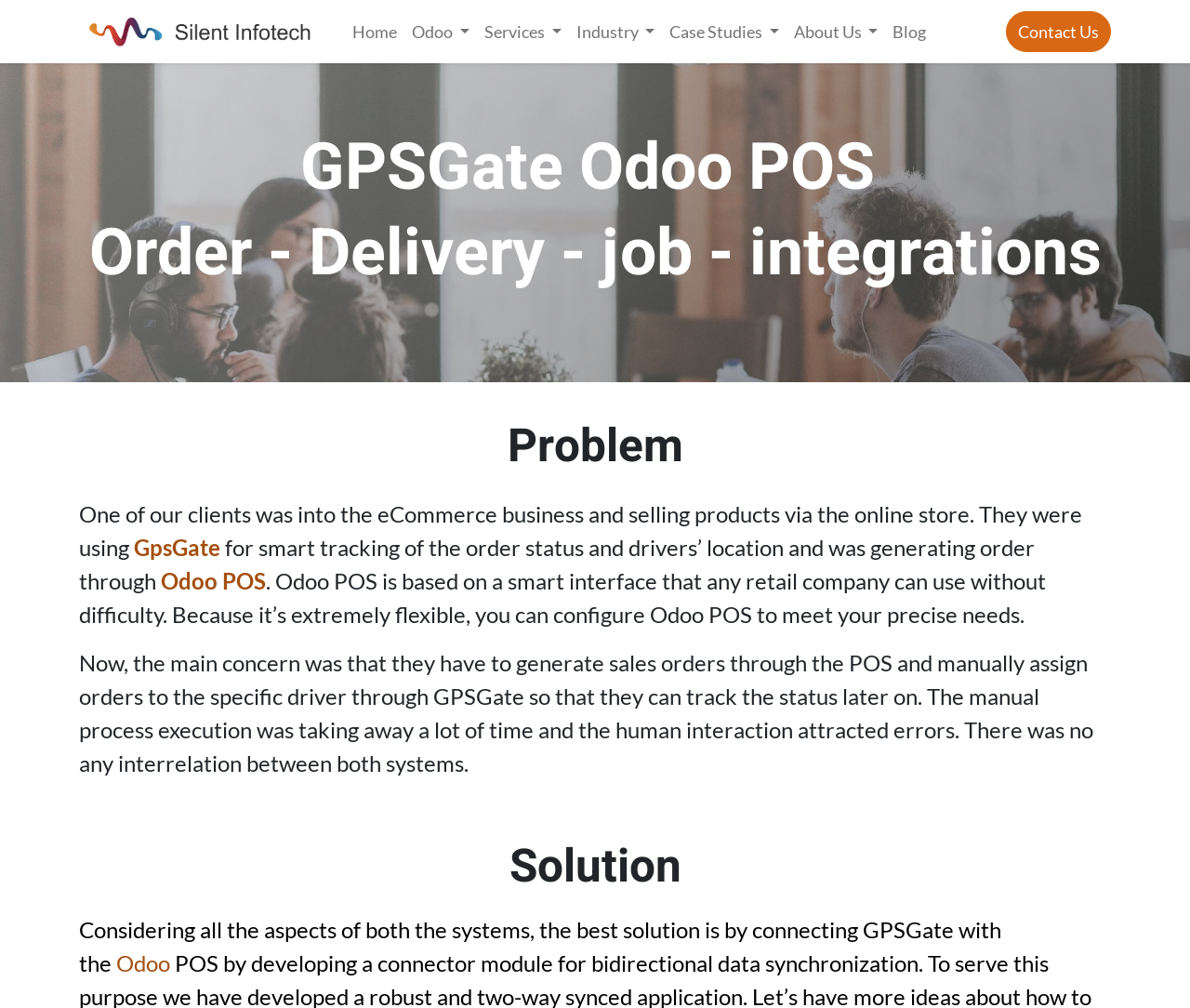Please locate the bounding box coordinates of the element that should be clicked to achieve the given instruction: "Click the logo of Silent Infotech".

[0.066, 0.007, 0.271, 0.055]